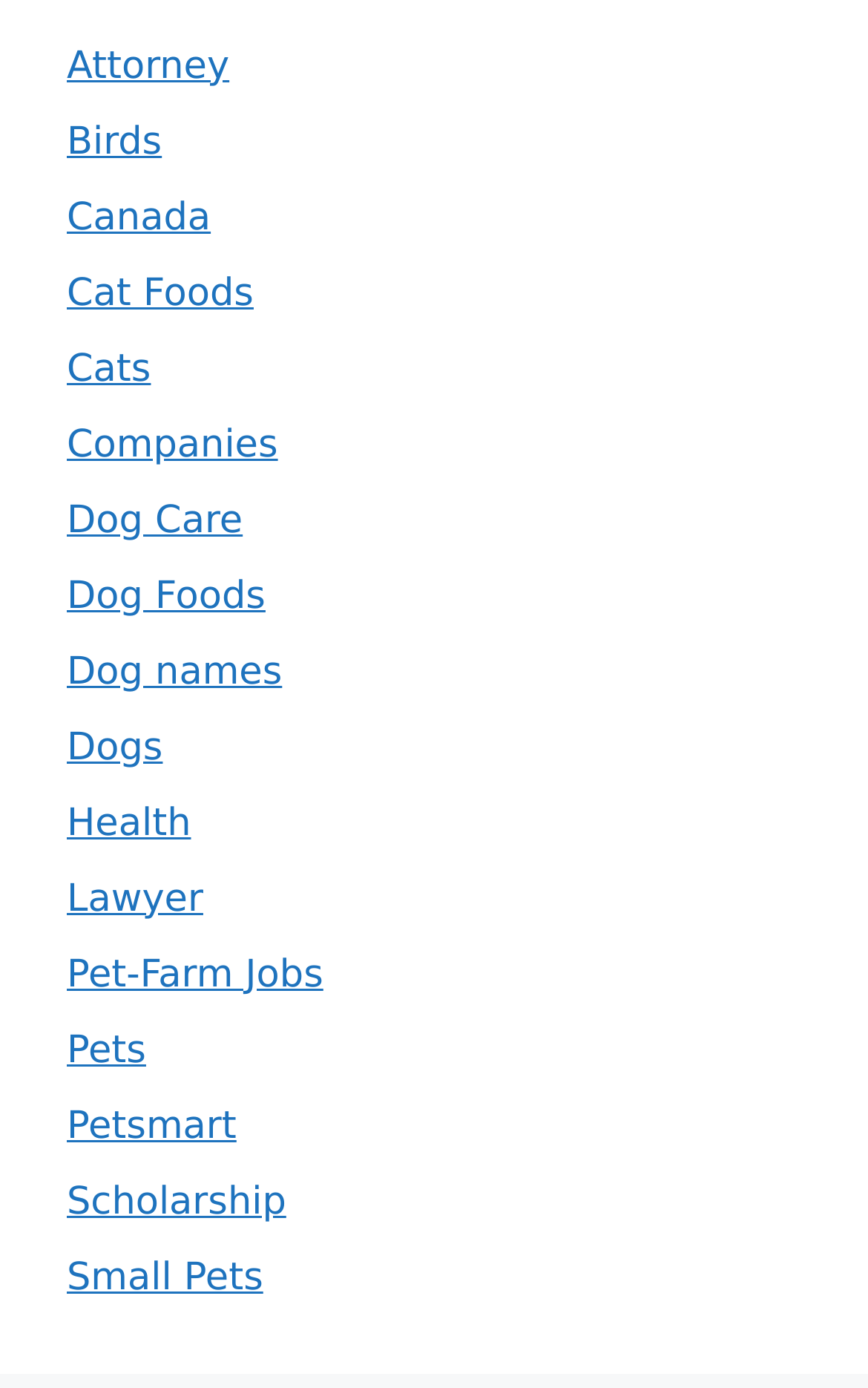Point out the bounding box coordinates of the section to click in order to follow this instruction: "Visit the Canada page".

[0.077, 0.14, 0.243, 0.172]